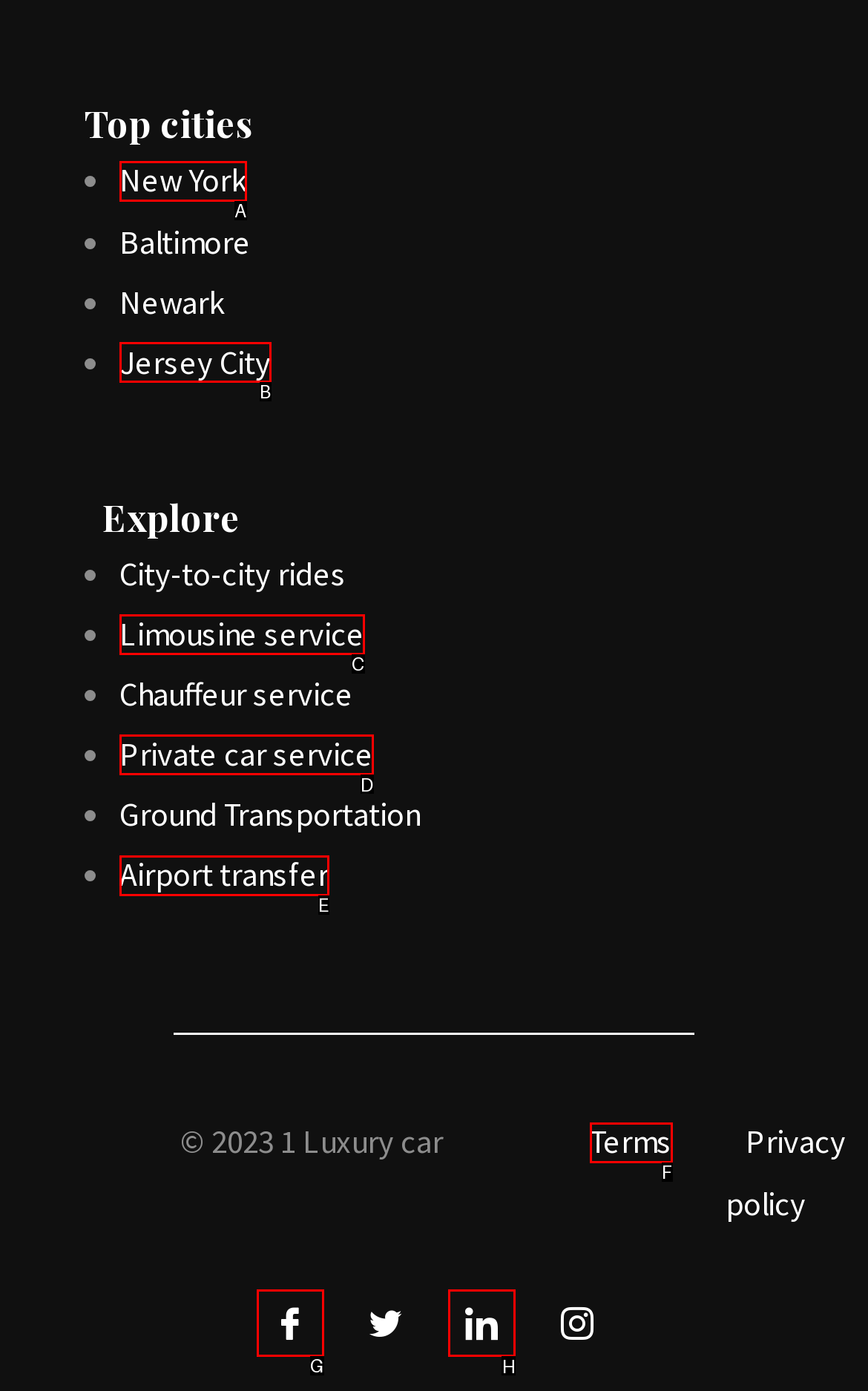Select the letter of the UI element you need to click on to fulfill this task: Follow on Facebook. Write down the letter only.

G